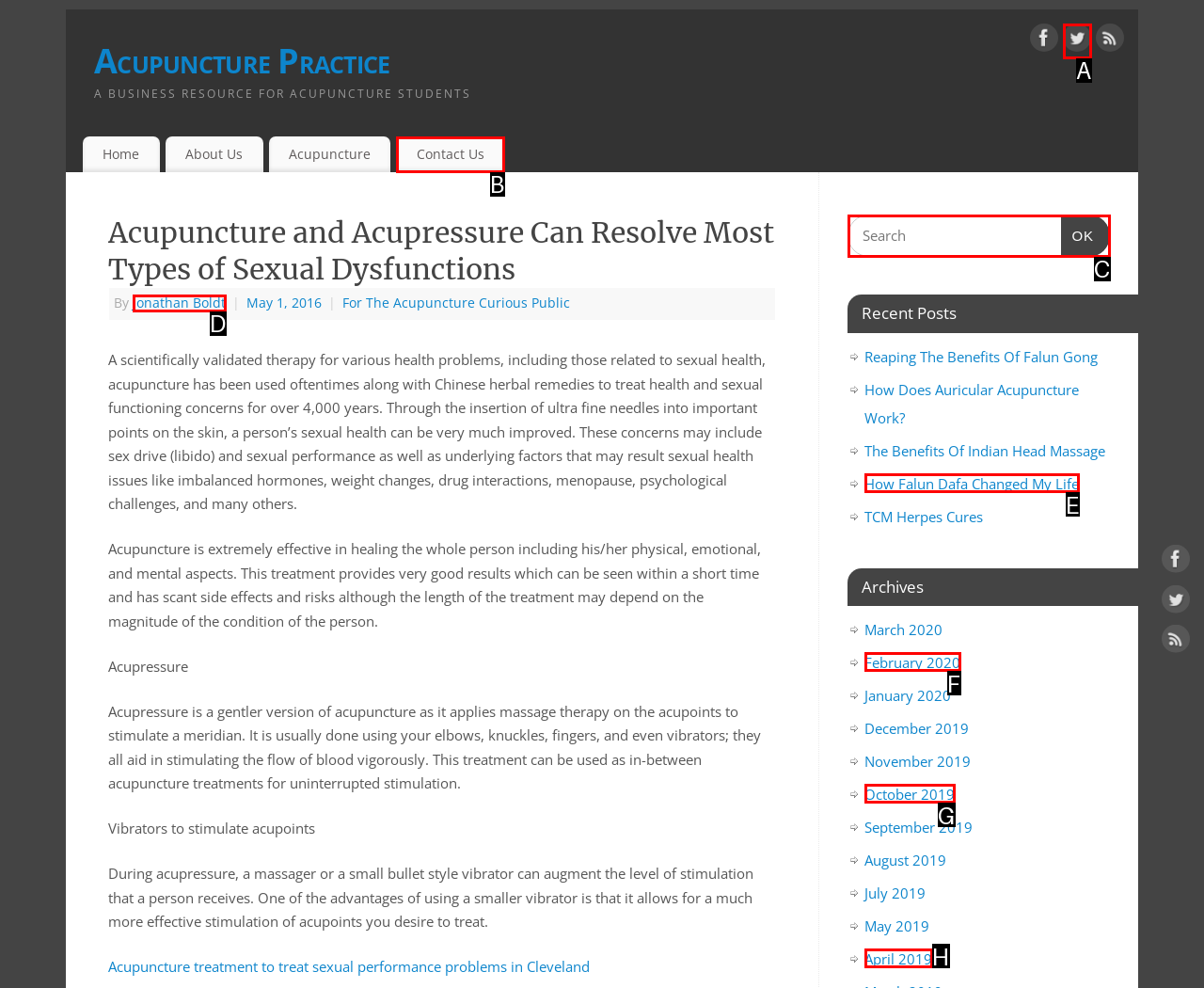Based on the element description: parent_node: Search for: name="s" placeholder="Search", choose the HTML element that matches best. Provide the letter of your selected option.

C